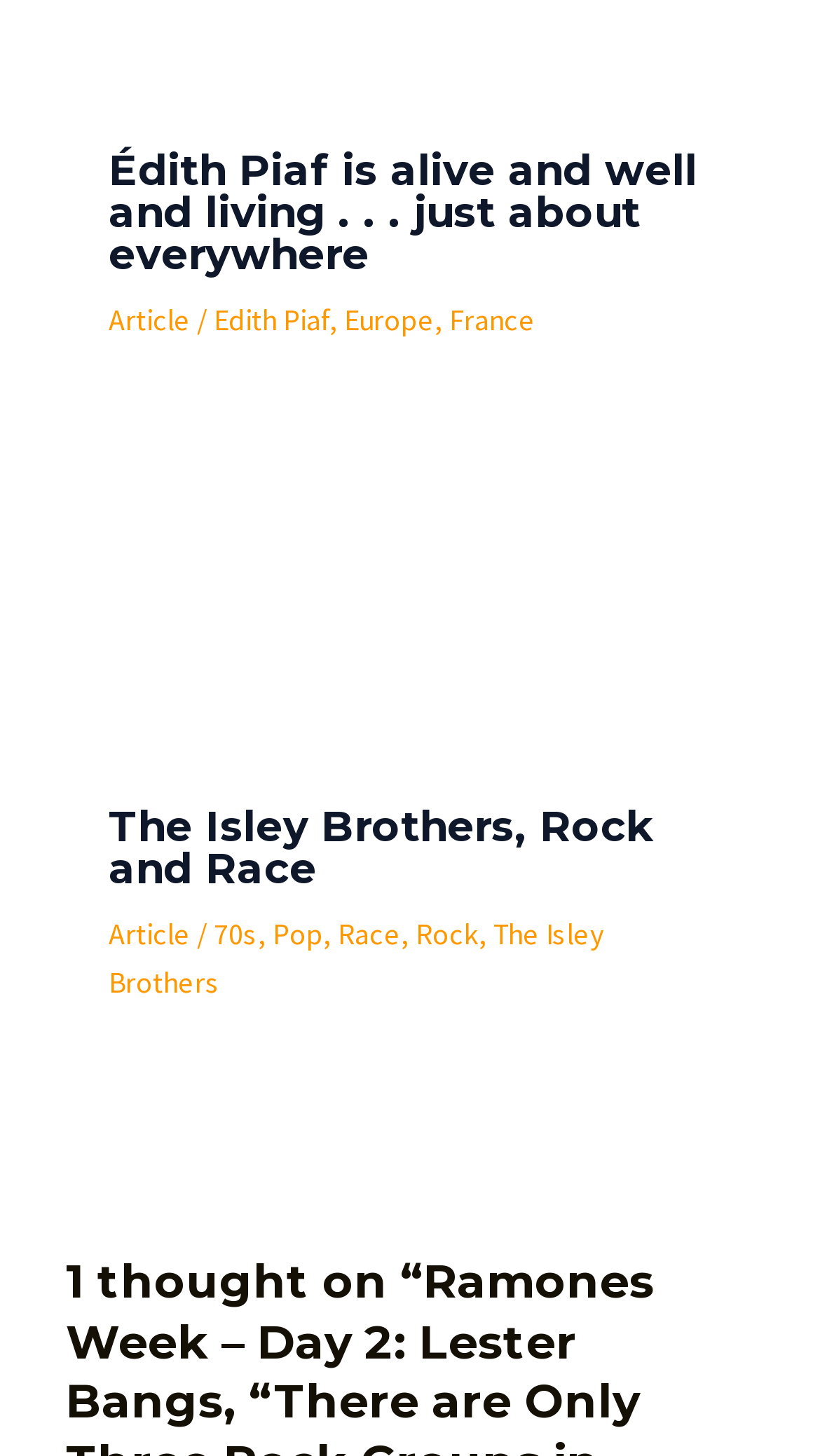Can you determine the bounding box coordinates of the area that needs to be clicked to fulfill the following instruction: "Learn more about Edith Piaf"?

[0.261, 0.206, 0.402, 0.232]